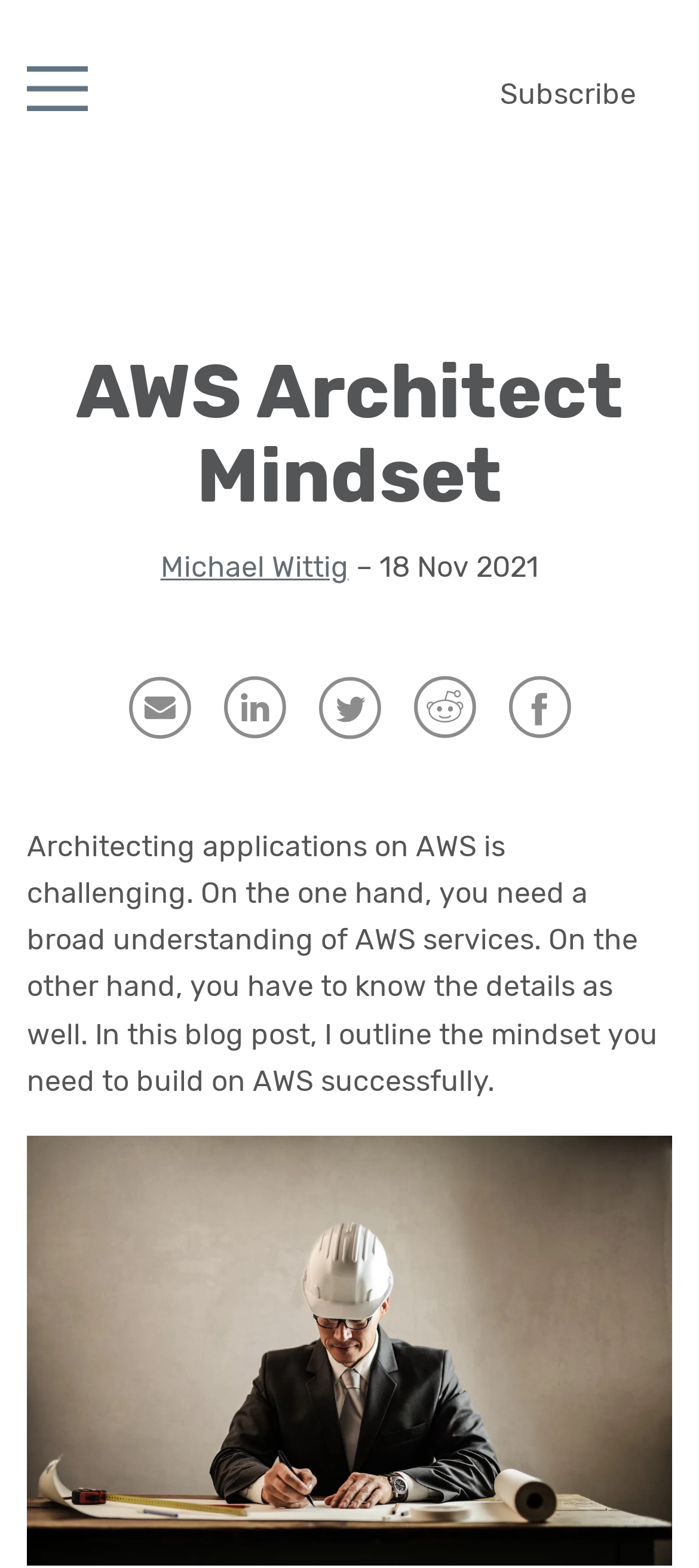Please determine the bounding box coordinates of the section I need to click to accomplish this instruction: "Visit Michael Wittig's page".

[0.229, 0.351, 0.499, 0.373]